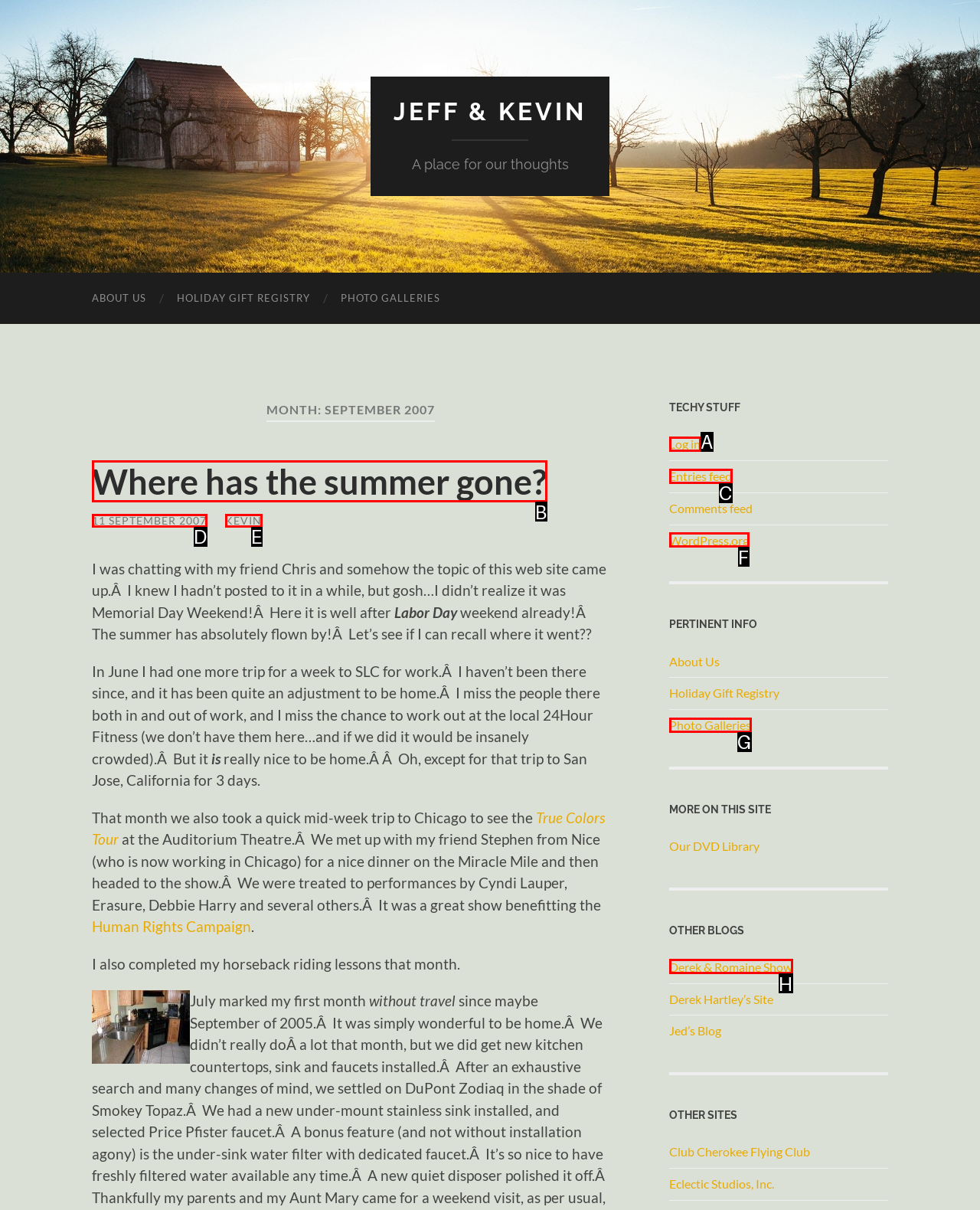Identify the appropriate lettered option to execute the following task: Read the post titled Where has the summer gone?
Respond with the letter of the selected choice.

B